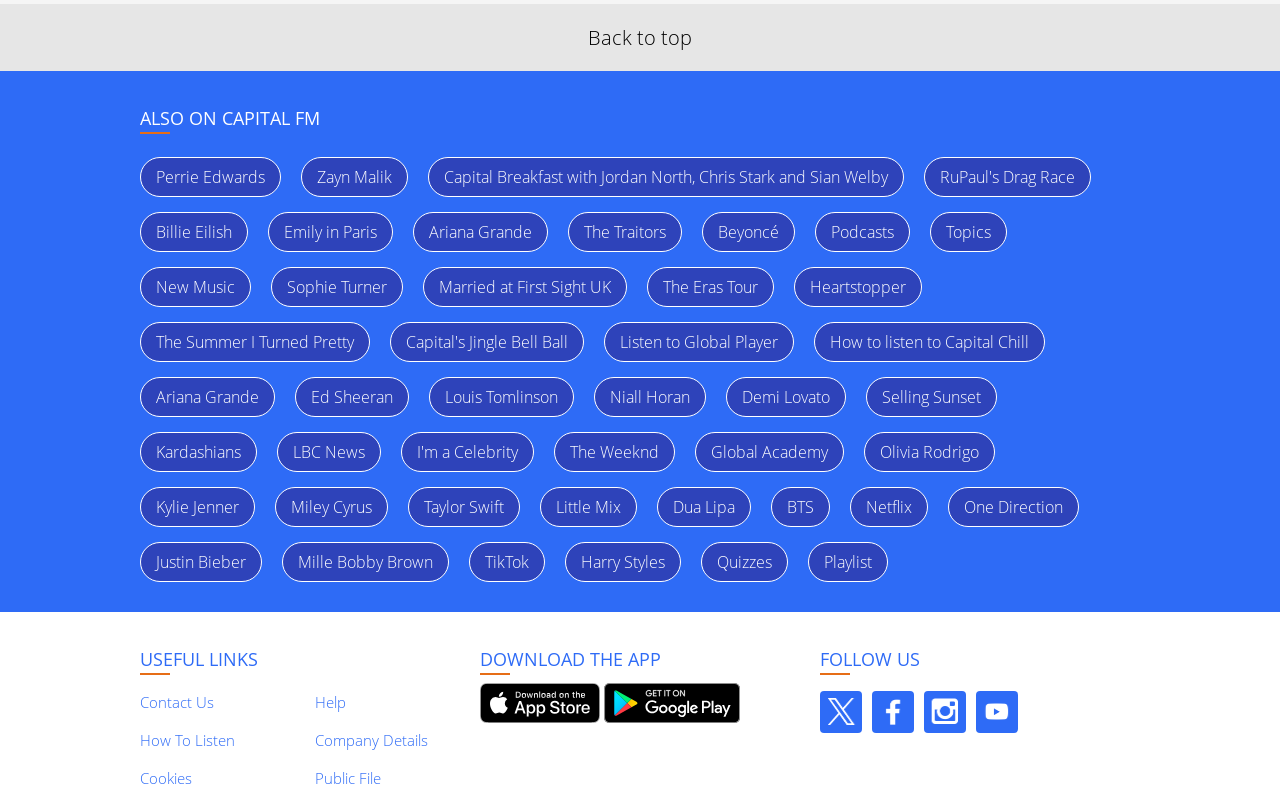Provide the bounding box for the UI element matching this description: "The Summer I Turned Pretty".

[0.109, 0.404, 0.289, 0.454]